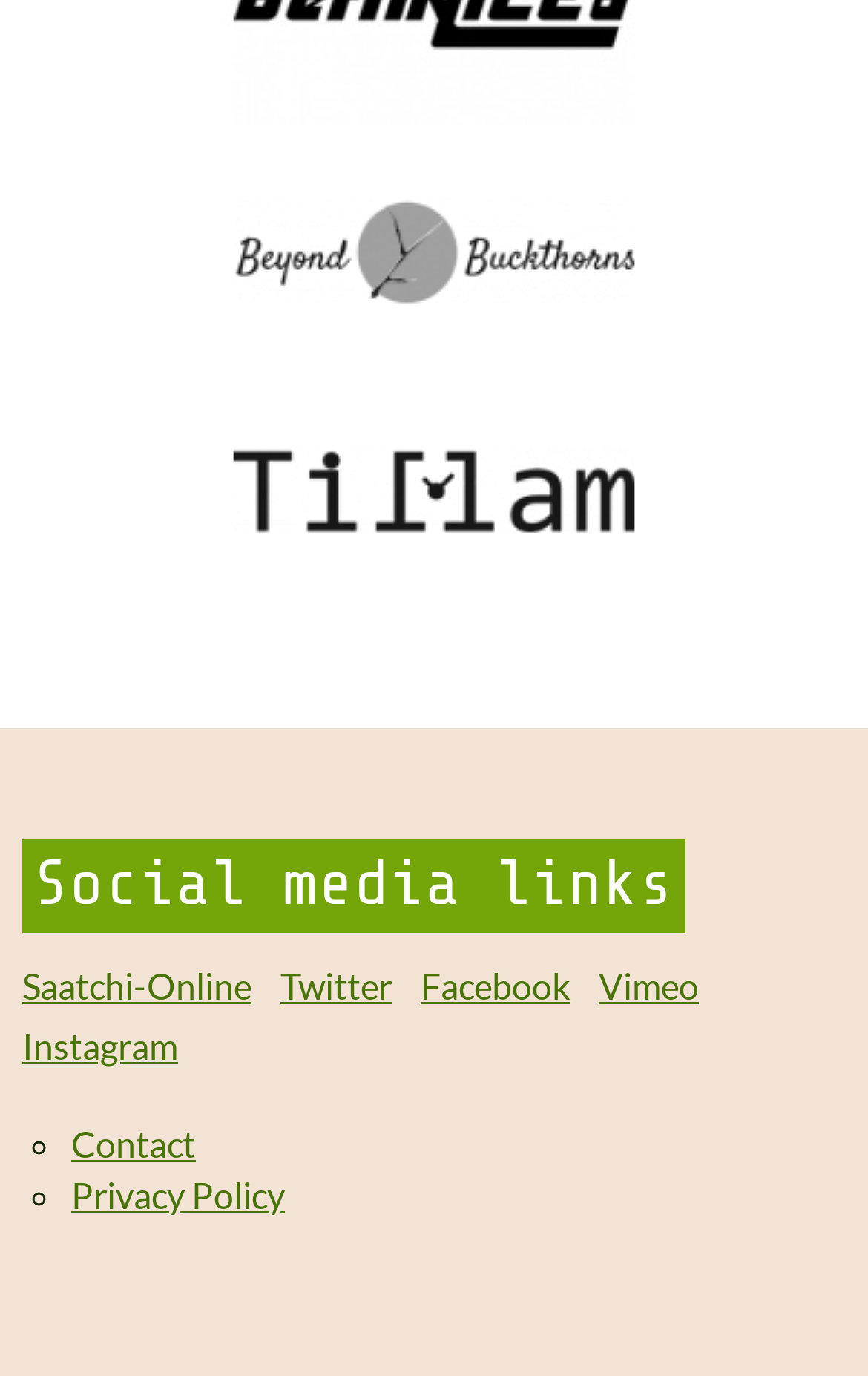Find the bounding box coordinates of the element's region that should be clicked in order to follow the given instruction: "Go to Saatchi-Online". The coordinates should consist of four float numbers between 0 and 1, i.e., [left, top, right, bottom].

[0.026, 0.7, 0.29, 0.731]